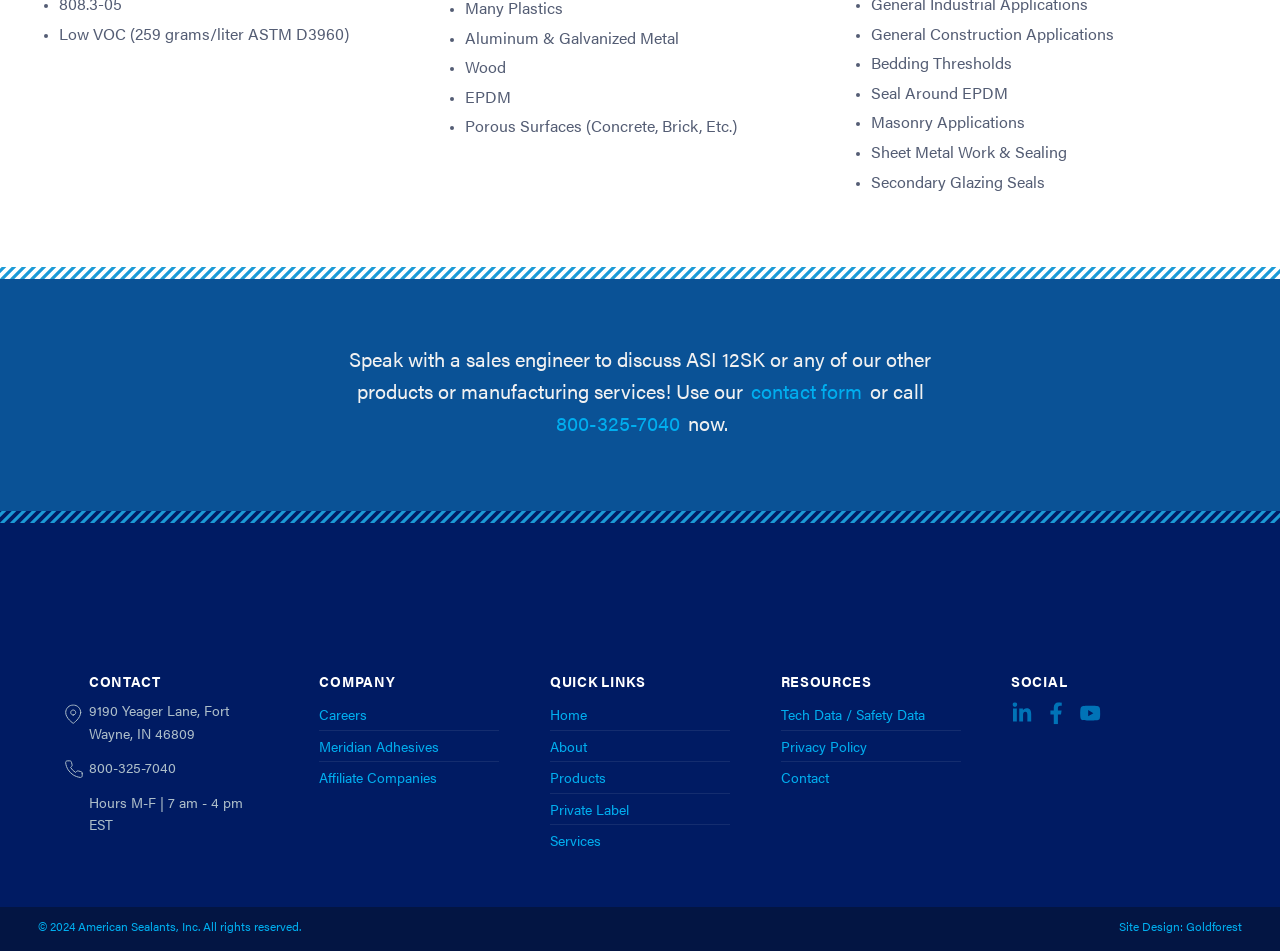Predict the bounding box coordinates for the UI element described as: "Privacy Policy". The coordinates should be four float numbers between 0 and 1, presented as [left, top, right, bottom].

[0.61, 0.768, 0.75, 0.801]